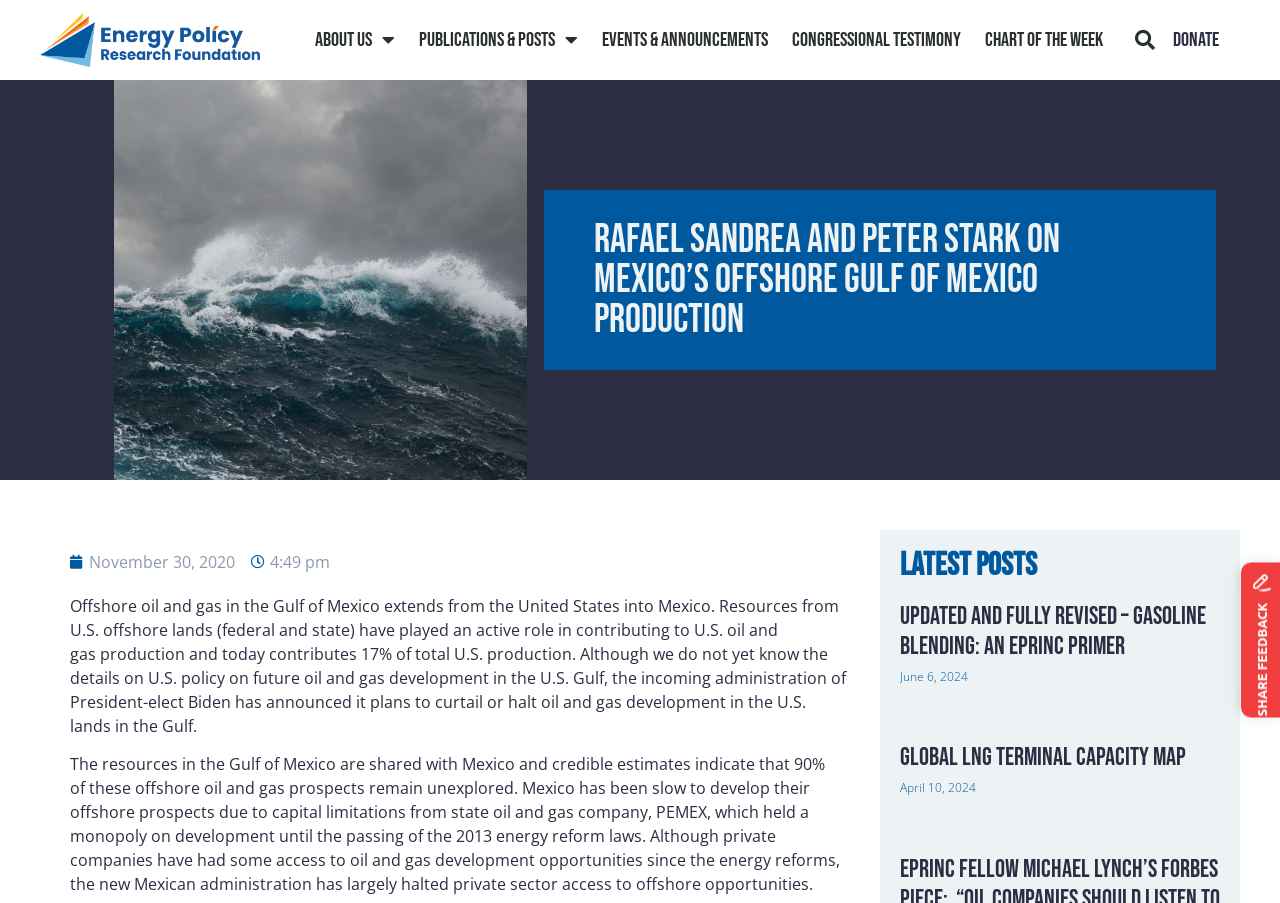Identify the bounding box coordinates of the area you need to click to perform the following instruction: "Read more about Rafael Sandrea and Peter Stark on Mexico’s Offshore Gulf of Mexico Production".

[0.464, 0.244, 0.911, 0.377]